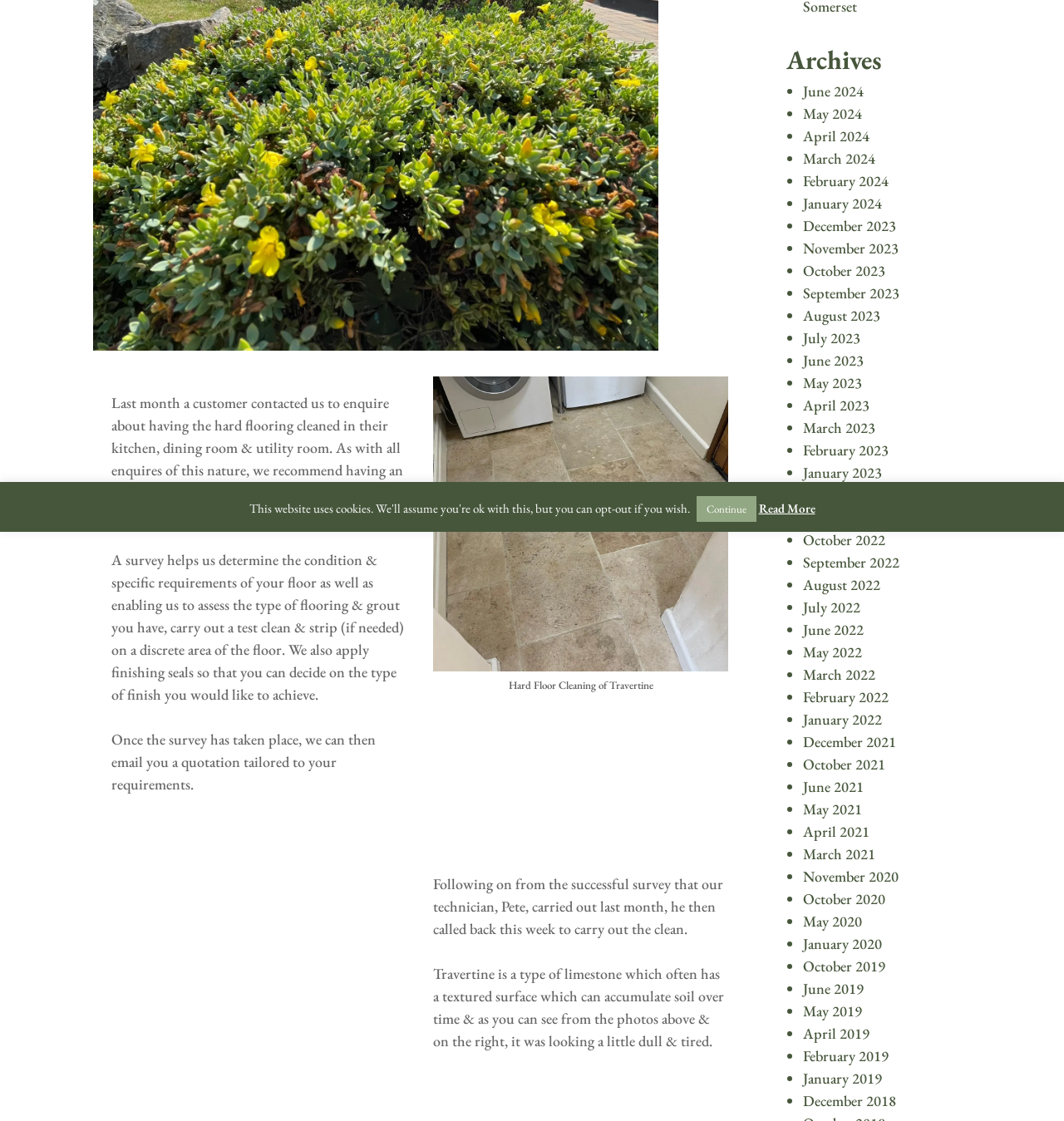Refer to the element description Continue and identify the corresponding bounding box in the screenshot. Format the coordinates as (top-left x, top-left y, bottom-right x, bottom-right y) with values in the range of 0 to 1.

[0.654, 0.443, 0.711, 0.466]